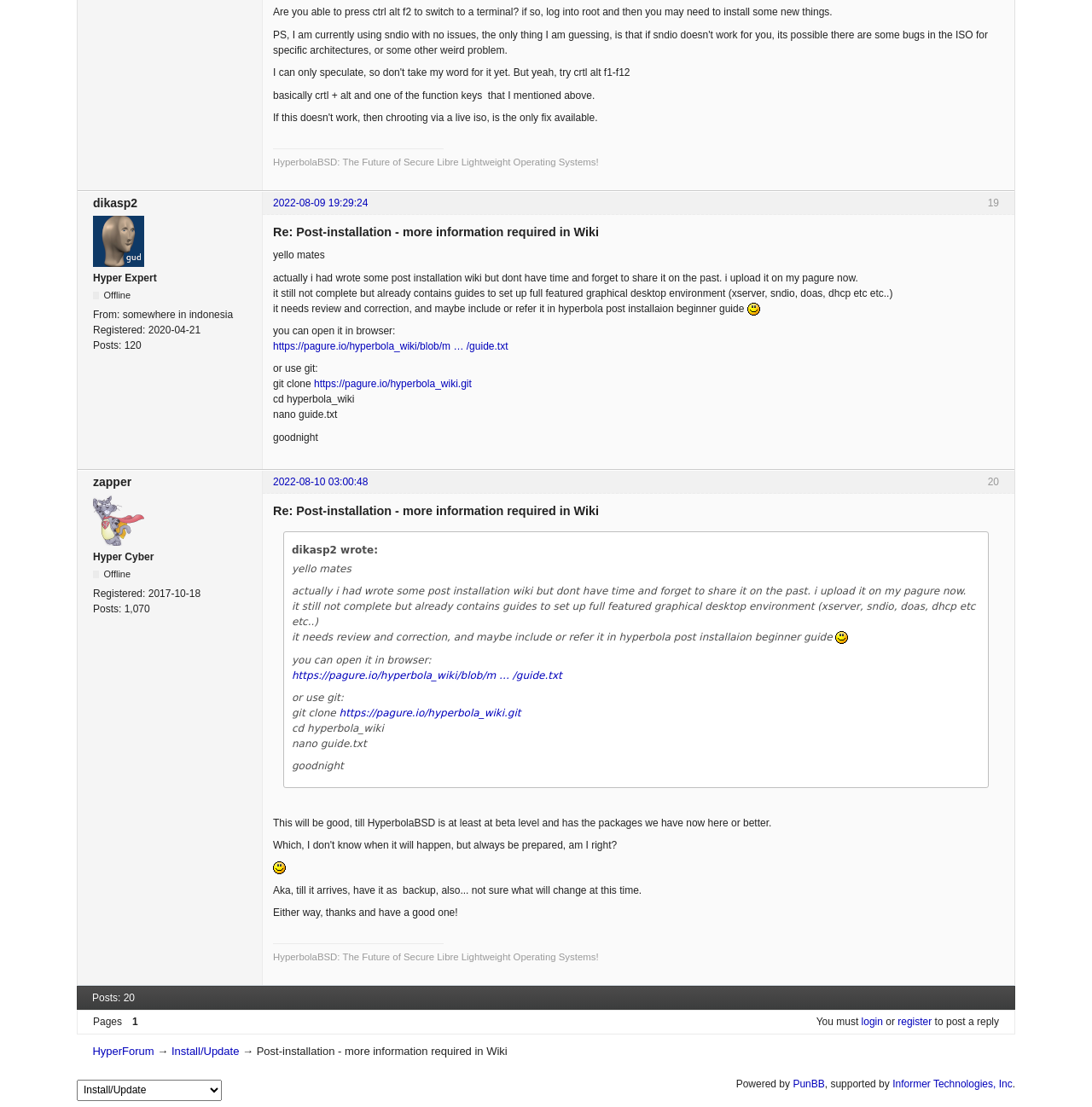Identify the bounding box coordinates for the element you need to click to achieve the following task: "View the profile of dikasp2". The coordinates must be four float values ranging from 0 to 1, formatted as [left, top, right, bottom].

[0.085, 0.246, 0.144, 0.256]